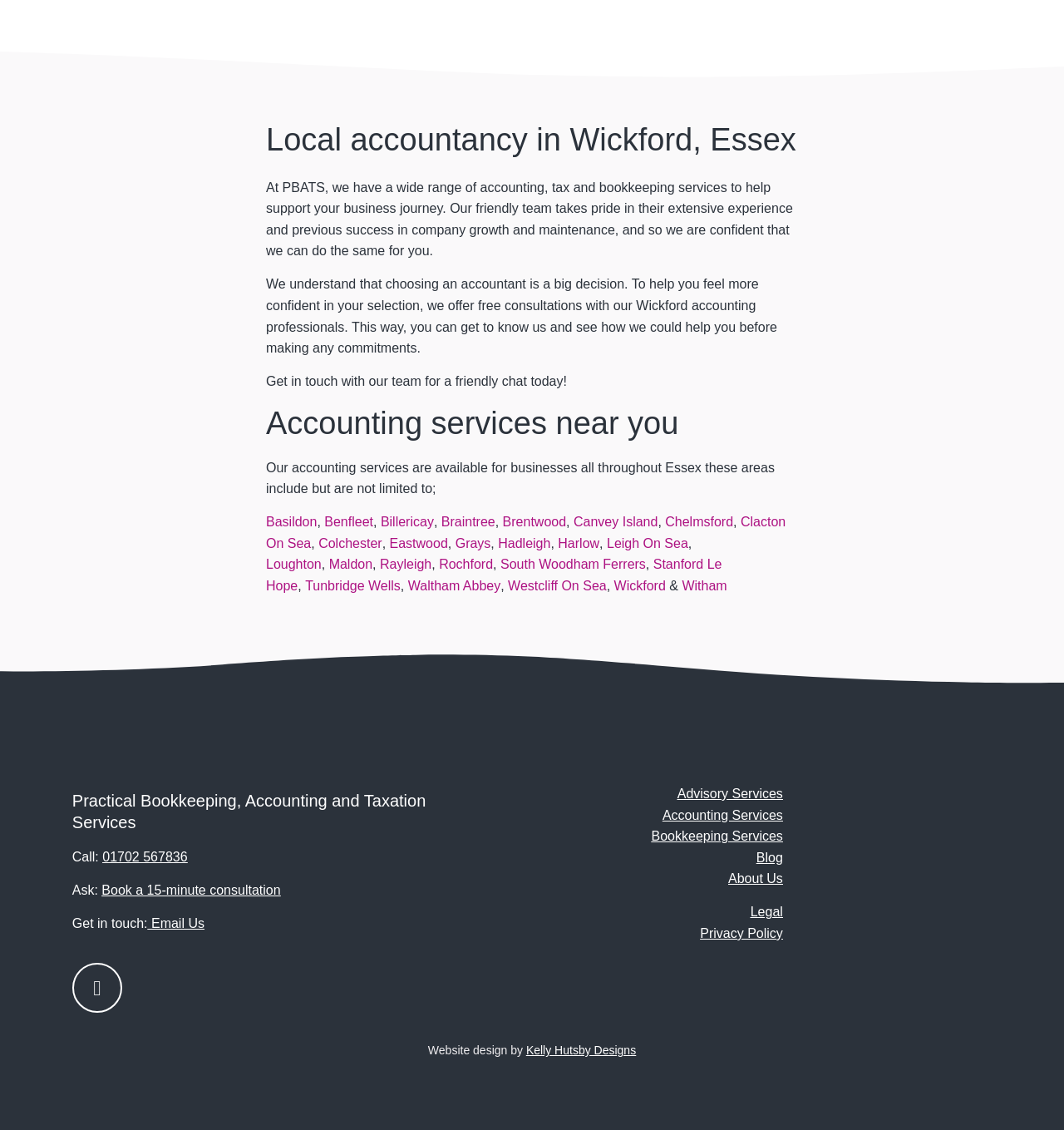For the following element description, predict the bounding box coordinates in the format (top-left x, top-left y, bottom-right x, bottom-right y). All values should be floating point numbers between 0 and 1. Description: www.fahcsia.gov.au/homelessnessawards

None